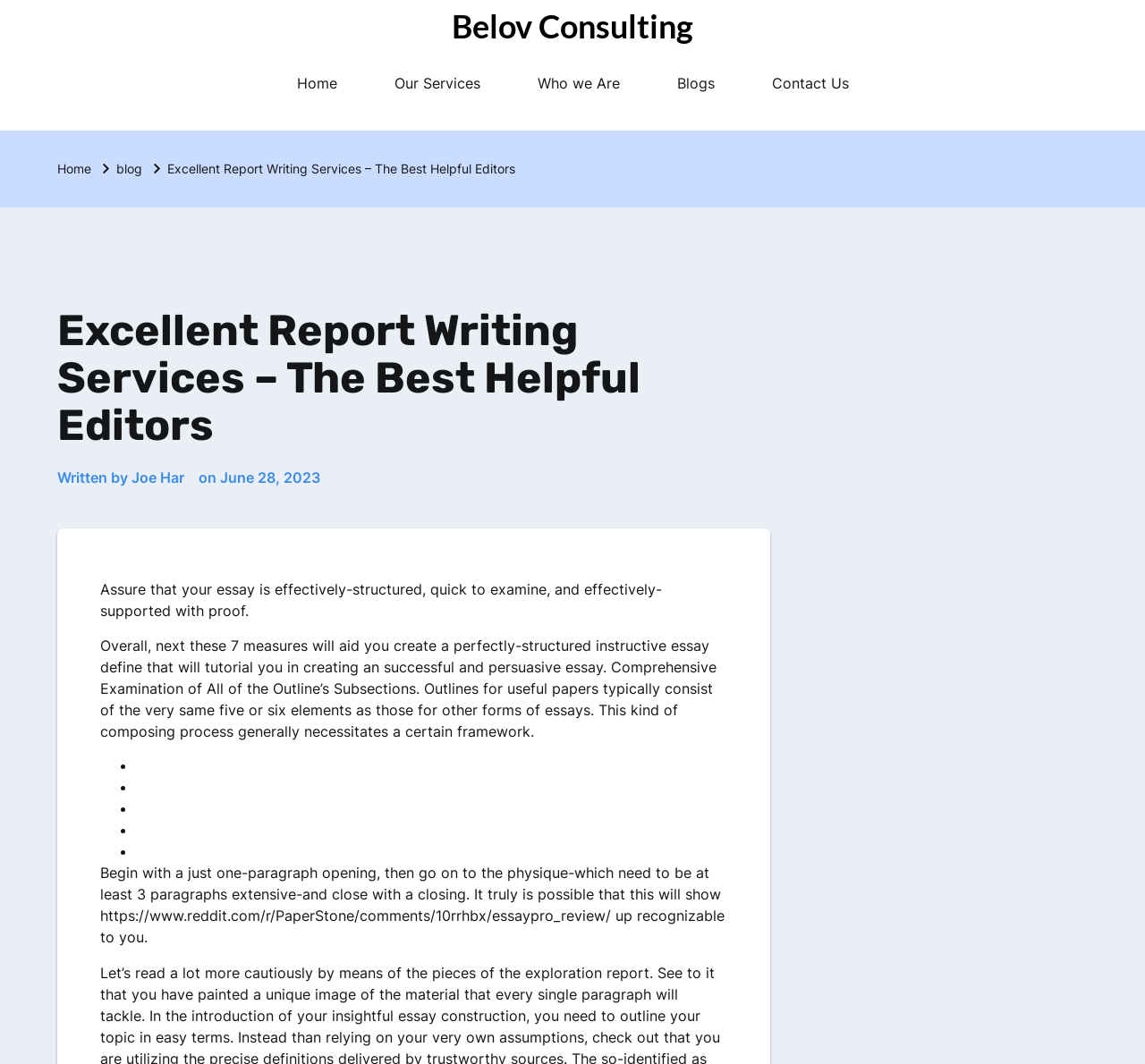Please identify the bounding box coordinates of the region to click in order to complete the given instruction: "View the ranking of Arizona". The coordinates should be four float numbers between 0 and 1, i.e., [left, top, right, bottom].

None